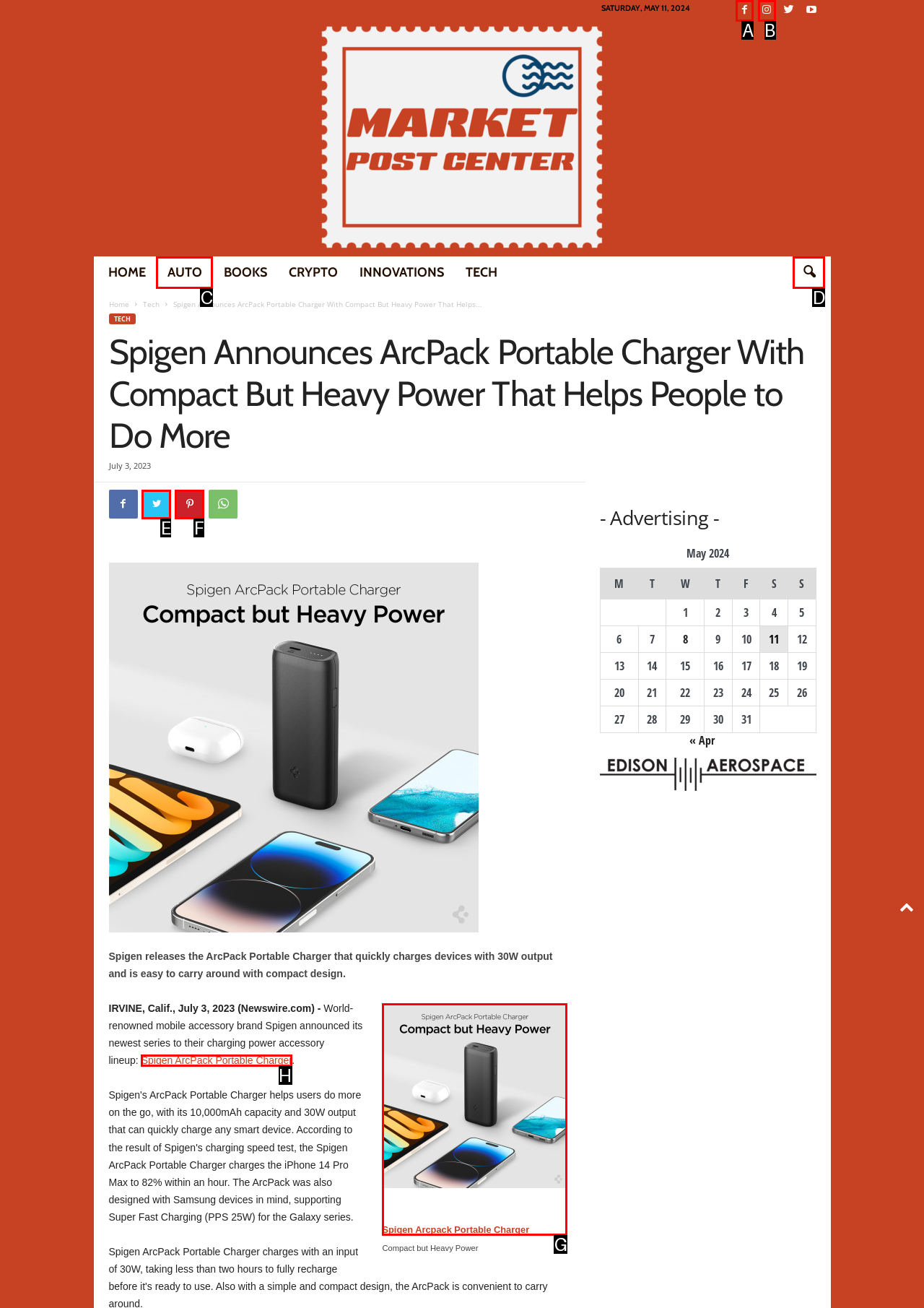From the options presented, which lettered element matches this description: Spigen ArcPack Portable Charger
Reply solely with the letter of the matching option.

H